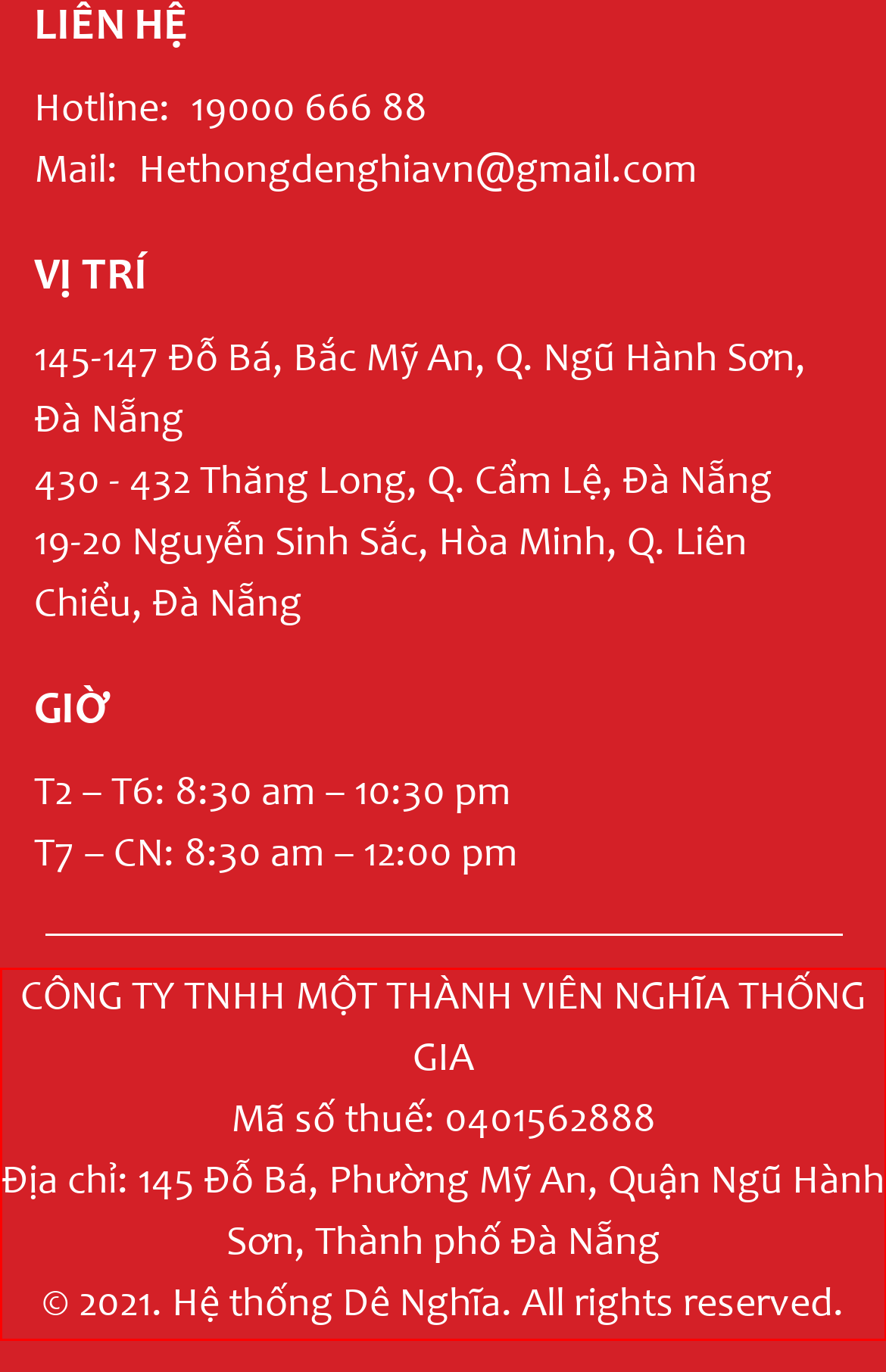You are provided with a screenshot of a webpage featuring a red rectangle bounding box. Extract the text content within this red bounding box using OCR.

CÔNG TY TNHH MỘT THÀNH VIÊN NGHĨA THỐNG GIA Mã số thuế: 0401562888 Địa chỉ: 145 Đỗ Bá, Phường Mỹ An, Quận Ngũ Hành Sơn, Thành phố Đà Nẵng © 2021. Hệ thống Dê Nghĩa. All rights reserved.